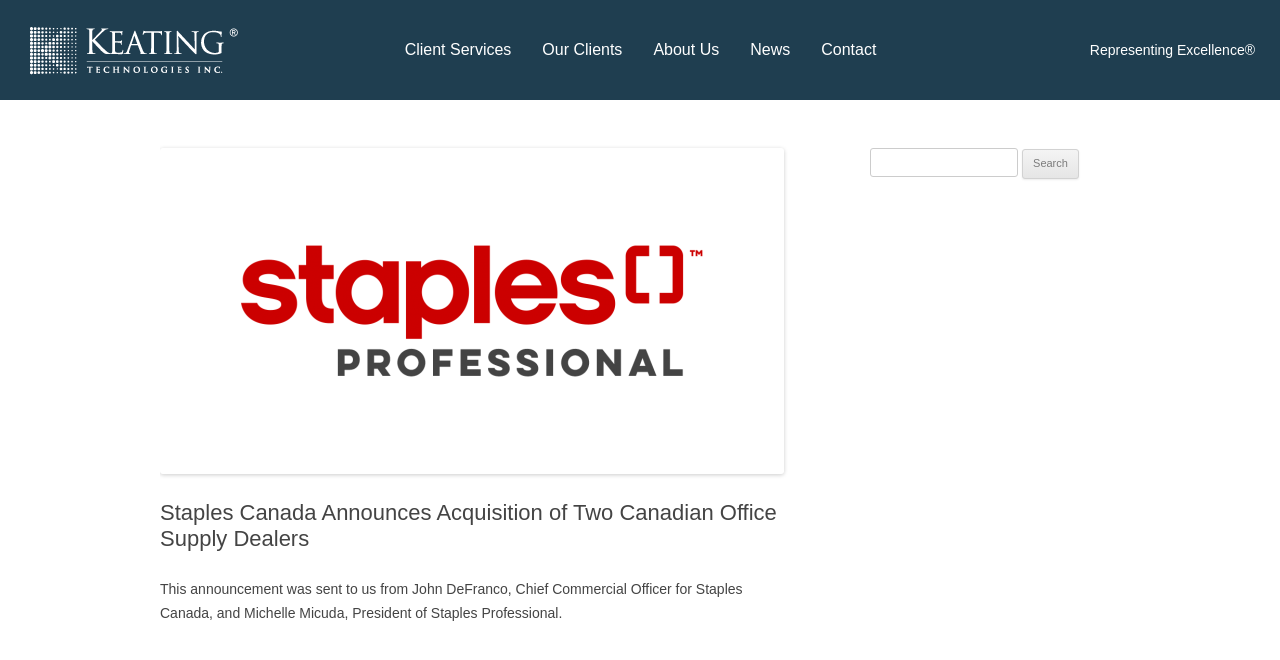Refer to the image and provide an in-depth answer to the question:
What is the tagline of the company?

The tagline of the company, Staples Canada, is 'Representing Excellence', as displayed prominently on the webpage.